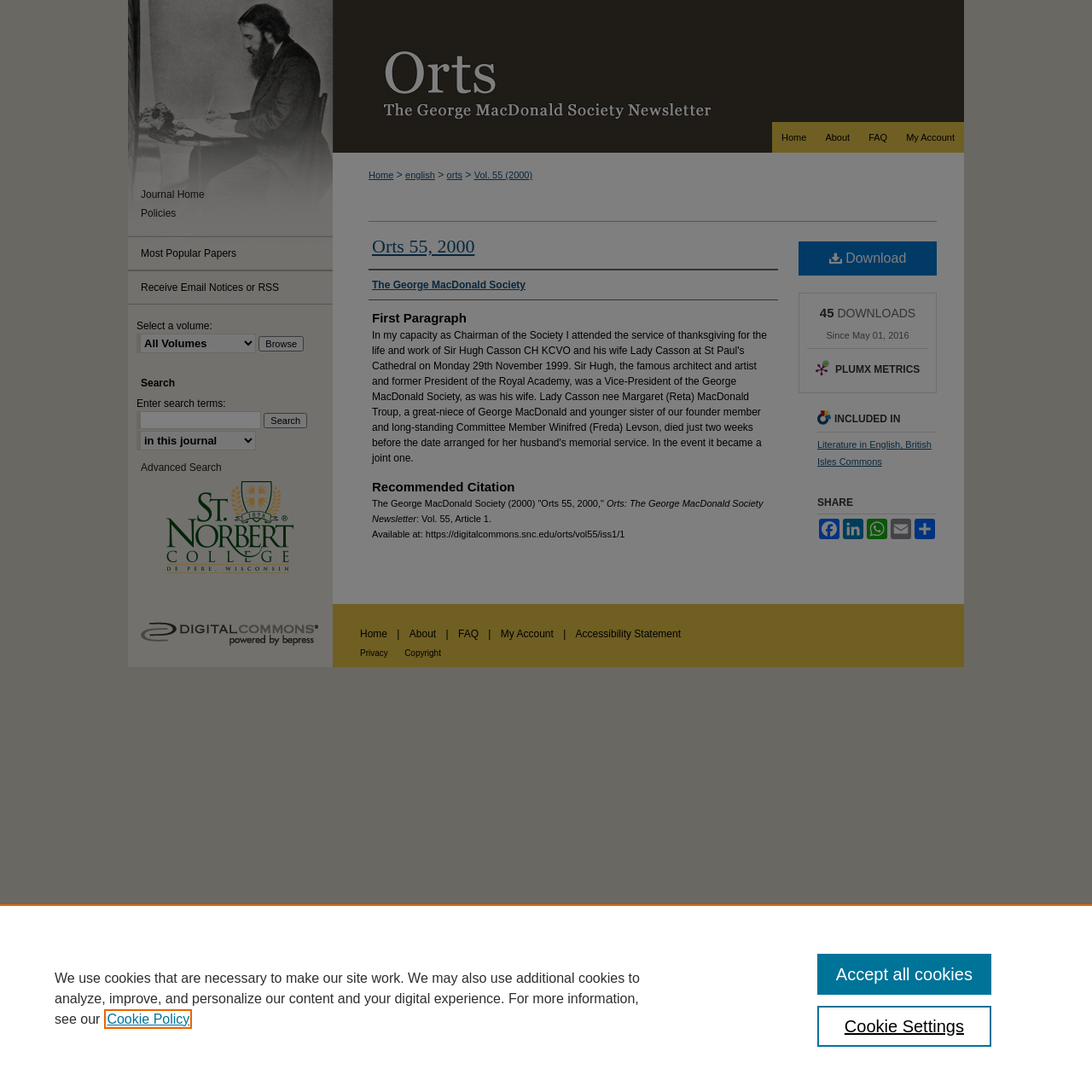Please provide a detailed answer to the question below based on the screenshot: 
How many downloads has this article had?

I found the answer by looking at the static text '45' which is located near the 'DOWNLOADS' label, indicating that it is the number of downloads.